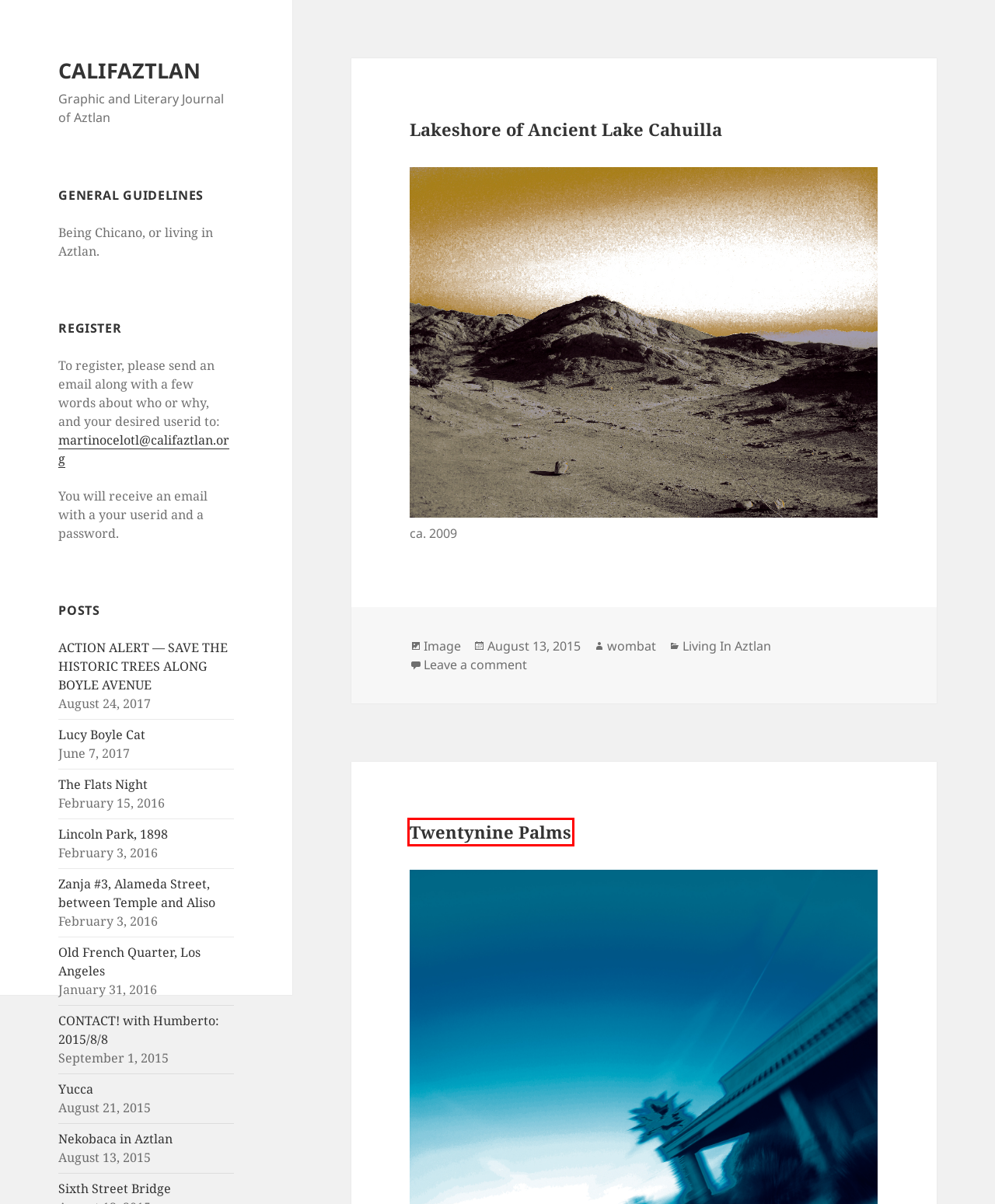You are given a screenshot of a webpage with a red rectangle bounding box. Choose the best webpage description that matches the new webpage after clicking the element in the bounding box. Here are the candidates:
A. CONTACT! with Humberto: 2015/8/8 – CALIFAZTLAN
B. Lincoln Park, 1898 – CALIFAZTLAN
C. Lucy Boyle Cat – CALIFAZTLAN
D. Twentynine Palms – CALIFAZTLAN
E. Image – CALIFAZTLAN
F. Yucca – CALIFAZTLAN
G. Sixth Street Bridge – CALIFAZTLAN
H. wombat – CALIFAZTLAN

D